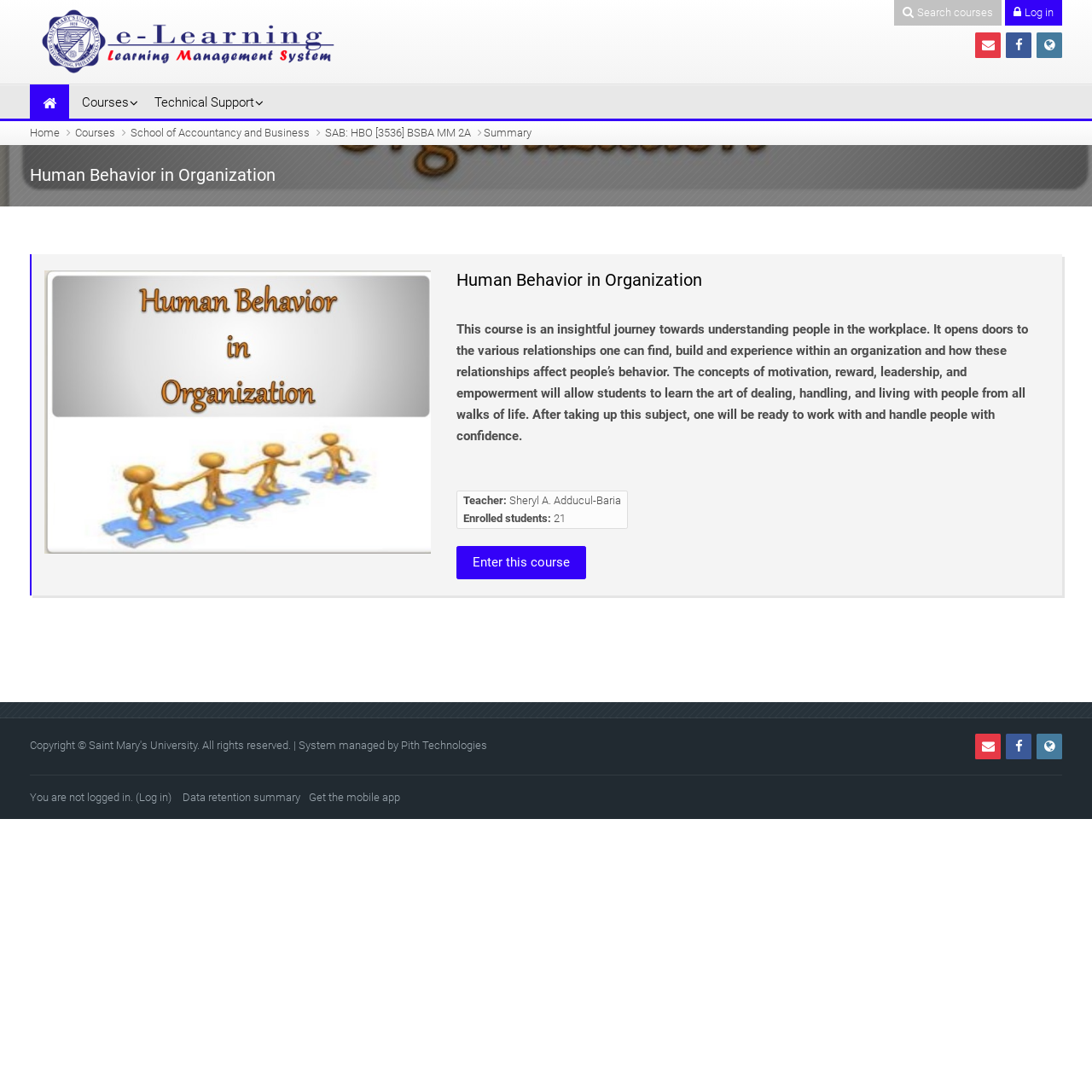Please locate the bounding box coordinates of the region I need to click to follow this instruction: "view the Paul Neagu exhibition article".

None